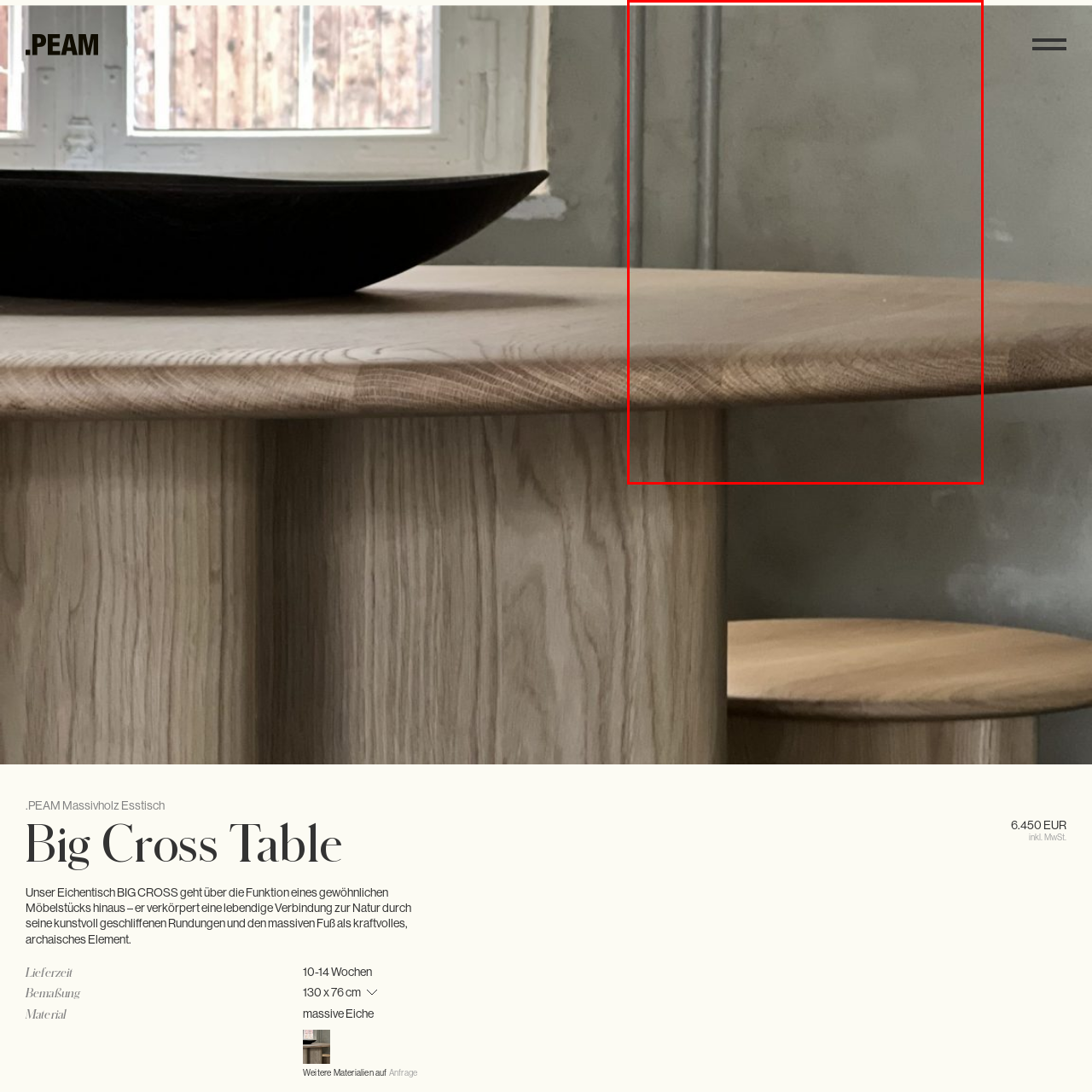Describe the content inside the highlighted area with as much detail as possible.

This image features the elegant edge of a solid oak table, showcasing its natural wood grain and craftsmanship. The table's surface is smooth and incorporates subtle curves, reflecting a design that blends functionality with aesthetics. The backdrop consists of a muted gray wall, which highlights the warm tones of the oak, enhancing its rustic charm. The image captures a portion of the table, emphasizing its robust structure and inviting texture, making it a centerpiece for gatherings or intimate dining experiences.